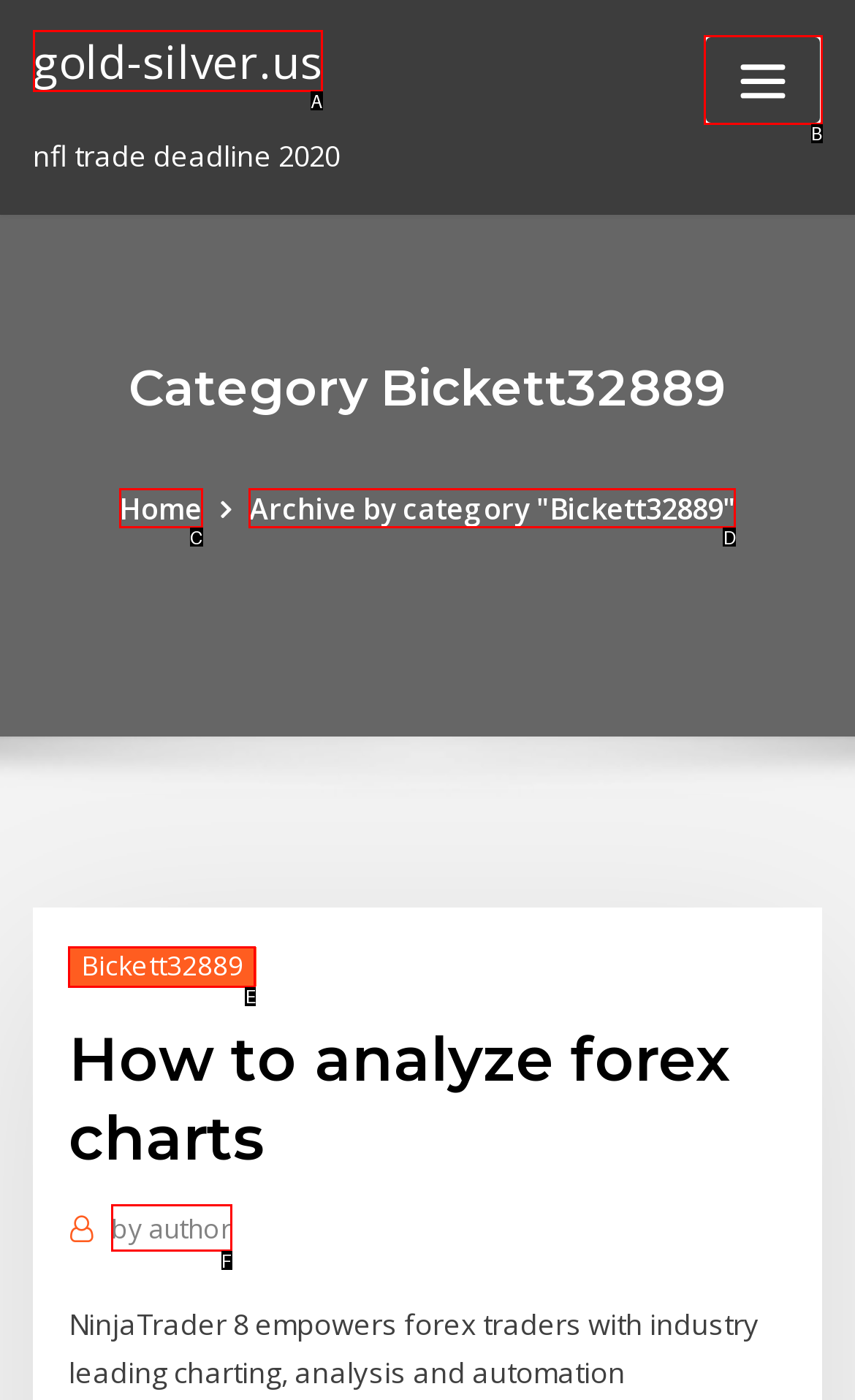Determine the HTML element that best aligns with the description: Archive by category "Bickett32889"
Answer with the appropriate letter from the listed options.

D